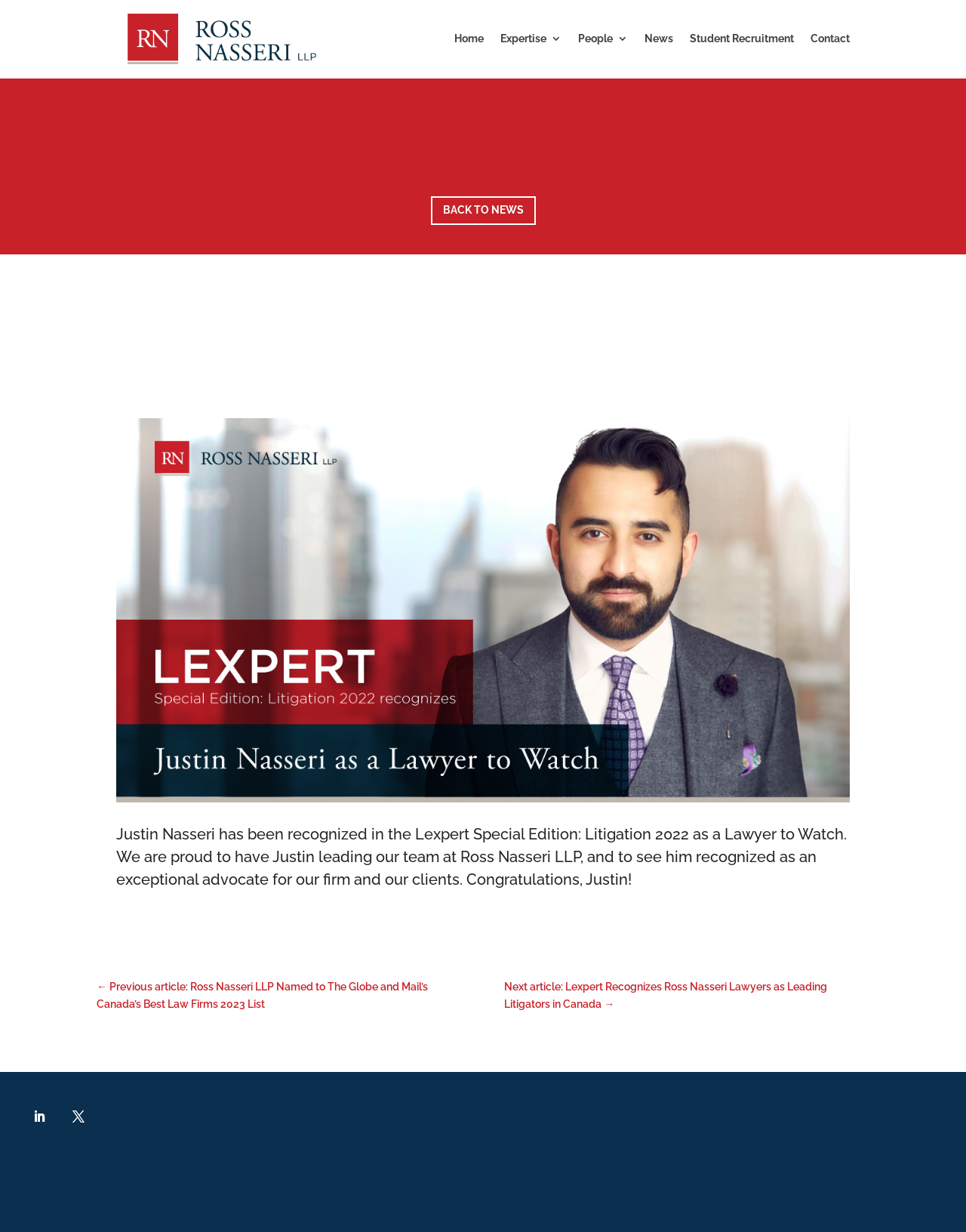What is the name of the law firm?
Look at the image and respond with a one-word or short phrase answer.

Ross Nasseri LLP